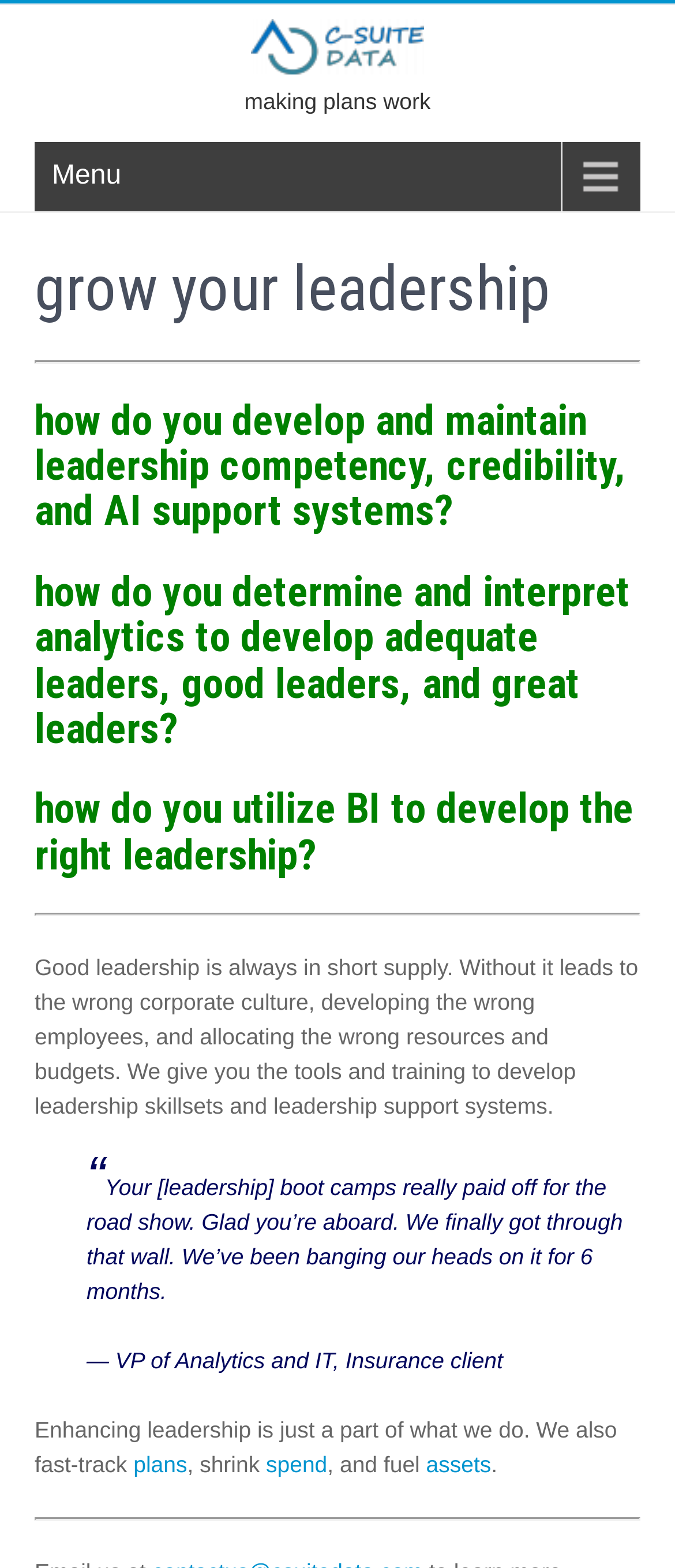Provide a thorough and detailed response to the question by examining the image: 
What is the main topic of this webpage?

Based on the headings and text content, it appears that the webpage is focused on developing leadership skills and competency, and how to utilize data and analytics to achieve this goal.